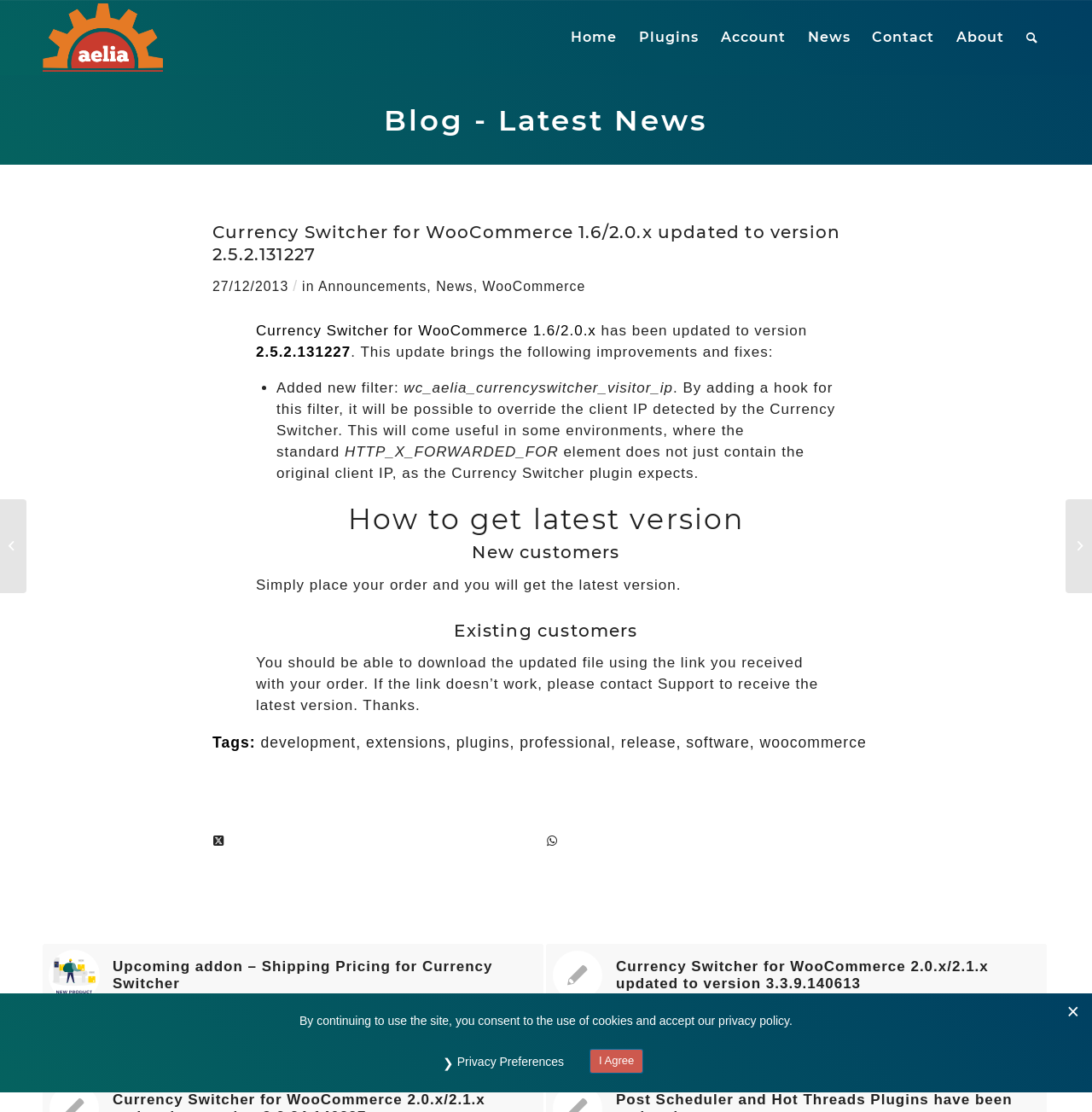What is the purpose of the filter 'wc_aelia_currencyswitcher_visitor_ip'?
Based on the visual, give a brief answer using one word or a short phrase.

To override client IP